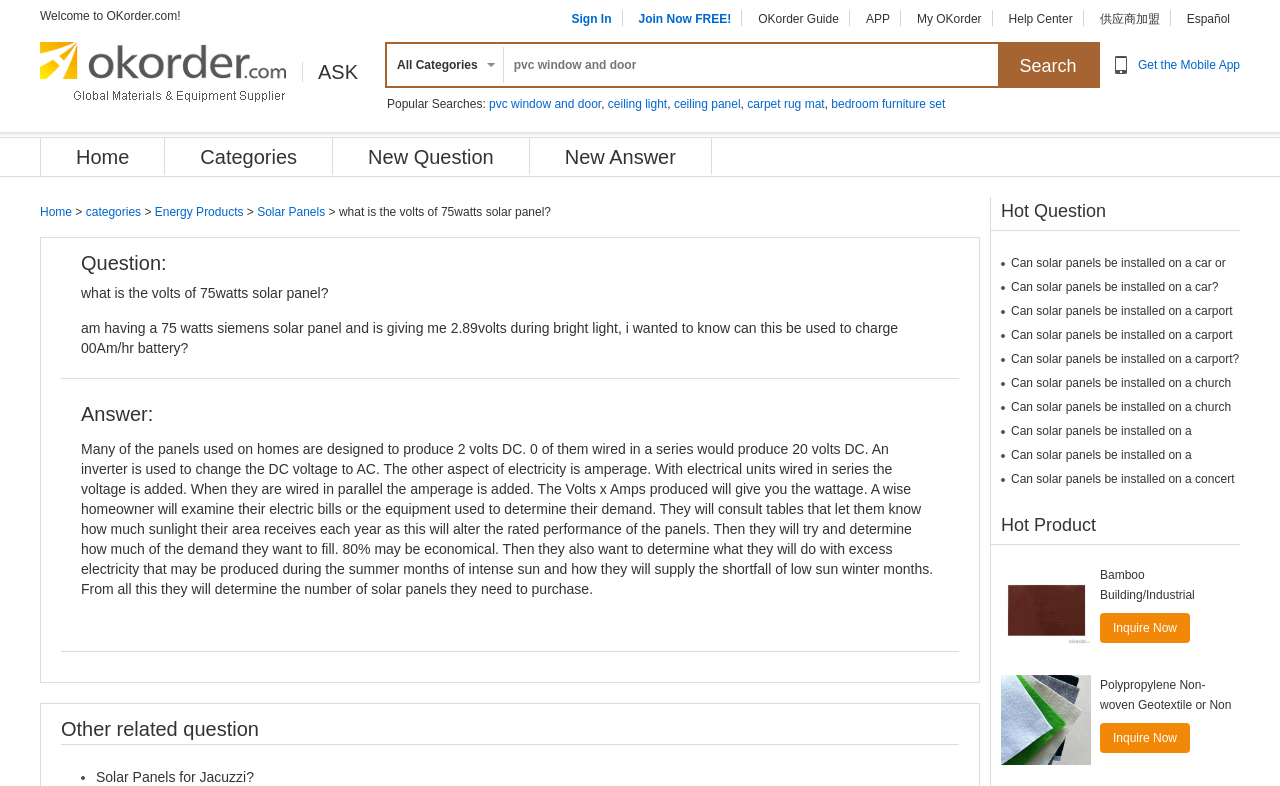Specify the bounding box coordinates of the area to click in order to execute this command: 'Get the mobile app'. The coordinates should consist of four float numbers ranging from 0 to 1, and should be formatted as [left, top, right, bottom].

[0.889, 0.074, 0.969, 0.092]